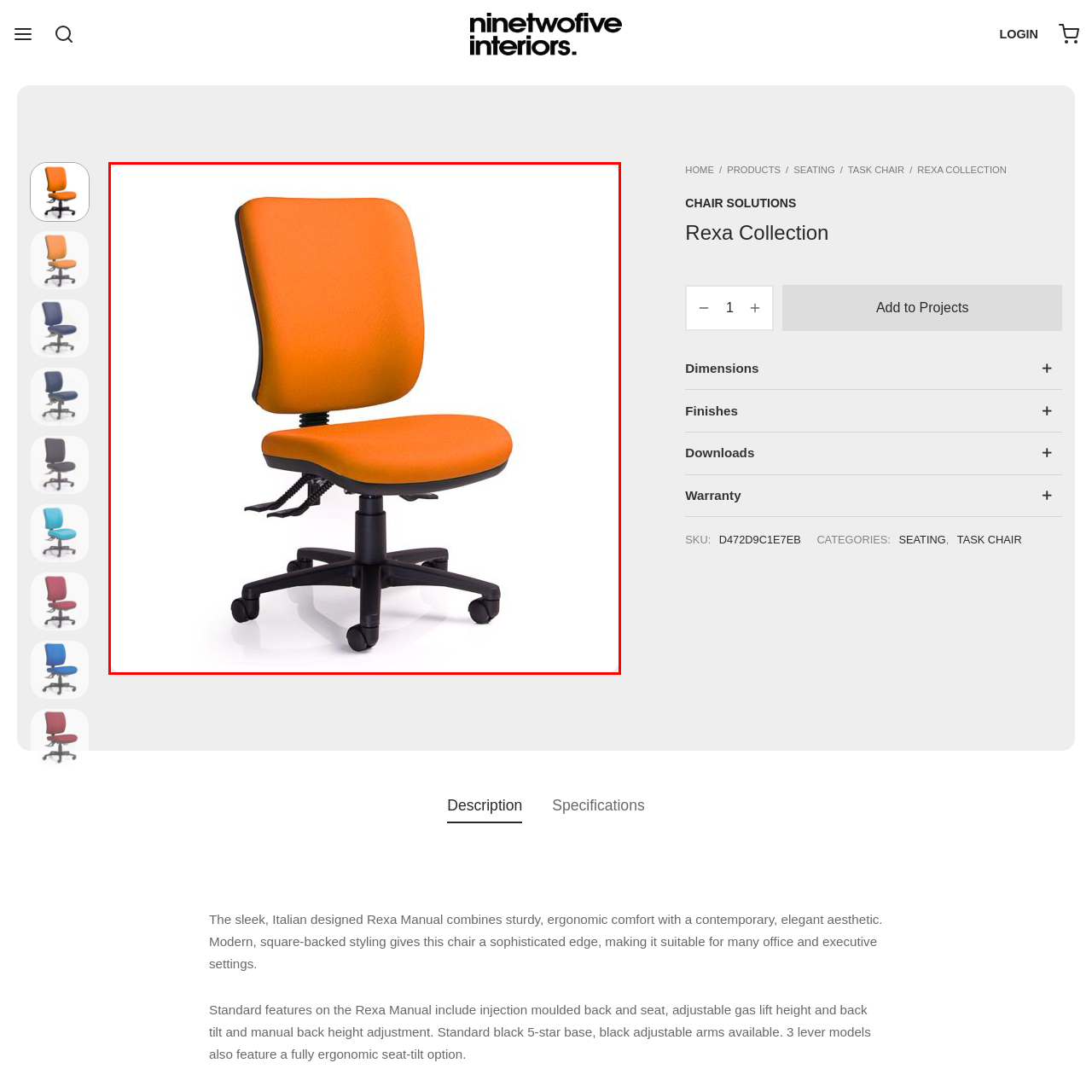Explain thoroughly what is happening in the image that is surrounded by the red box.

This image showcases a vibrant orange ergonomic office chair from the Rexa Collection by Ninetwofive Interiors. The chair features a contemporary square-backed design, providing both comfort and style for various office and executive environments. Its smooth, padded seat and backrest are upholstered in a bright orange fabric, enhancing its modern aesthetic. The chair is equipped with a functional gas lift mechanism for adjustable height, alongside a manual back height adjustment feature, ensuring personalized comfort. The sturdy five-star base allows for easy mobility, thanks to its smooth-rolling casters, making it a perfect choice for dynamic workspaces.